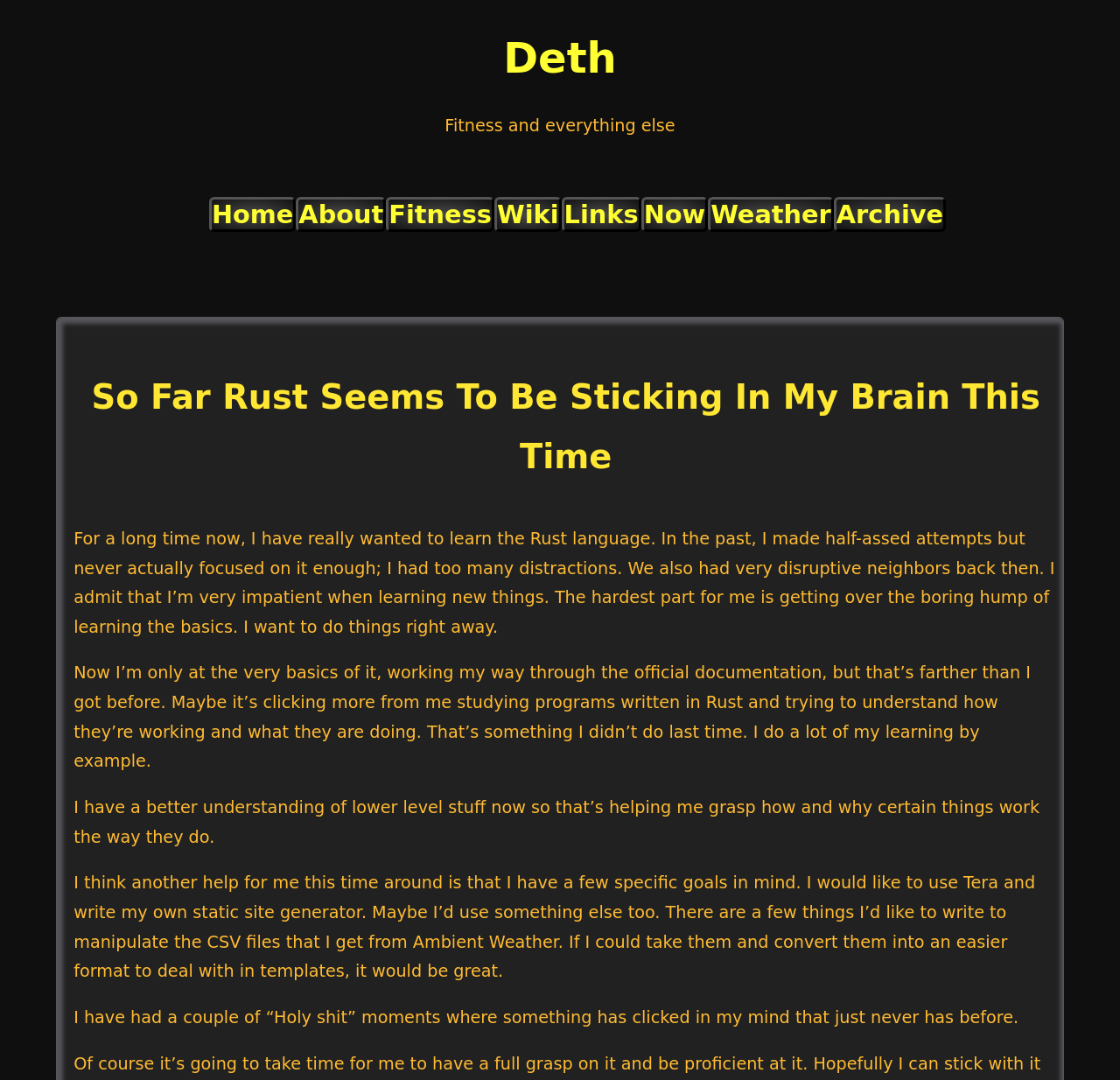Locate the bounding box coordinates of the area to click to fulfill this instruction: "go to home page". The bounding box should be presented as four float numbers between 0 and 1, in the order [left, top, right, bottom].

[0.187, 0.183, 0.264, 0.215]